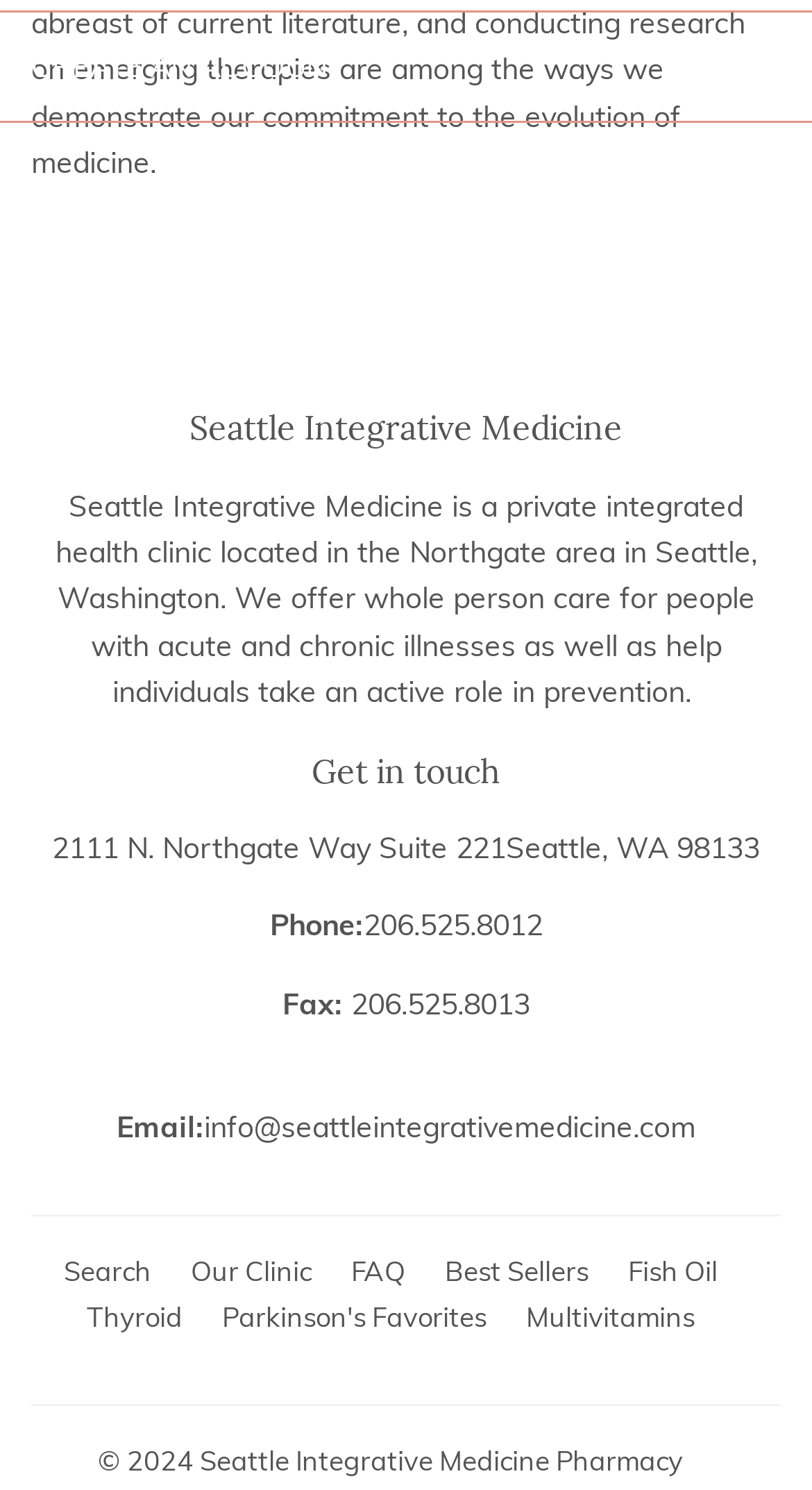Find the bounding box coordinates of the clickable region needed to perform the following instruction: "Create an account". The coordinates should be provided as four float numbers between 0 and 1, i.e., [left, top, right, bottom].

[0.0, 0.008, 1.0, 0.081]